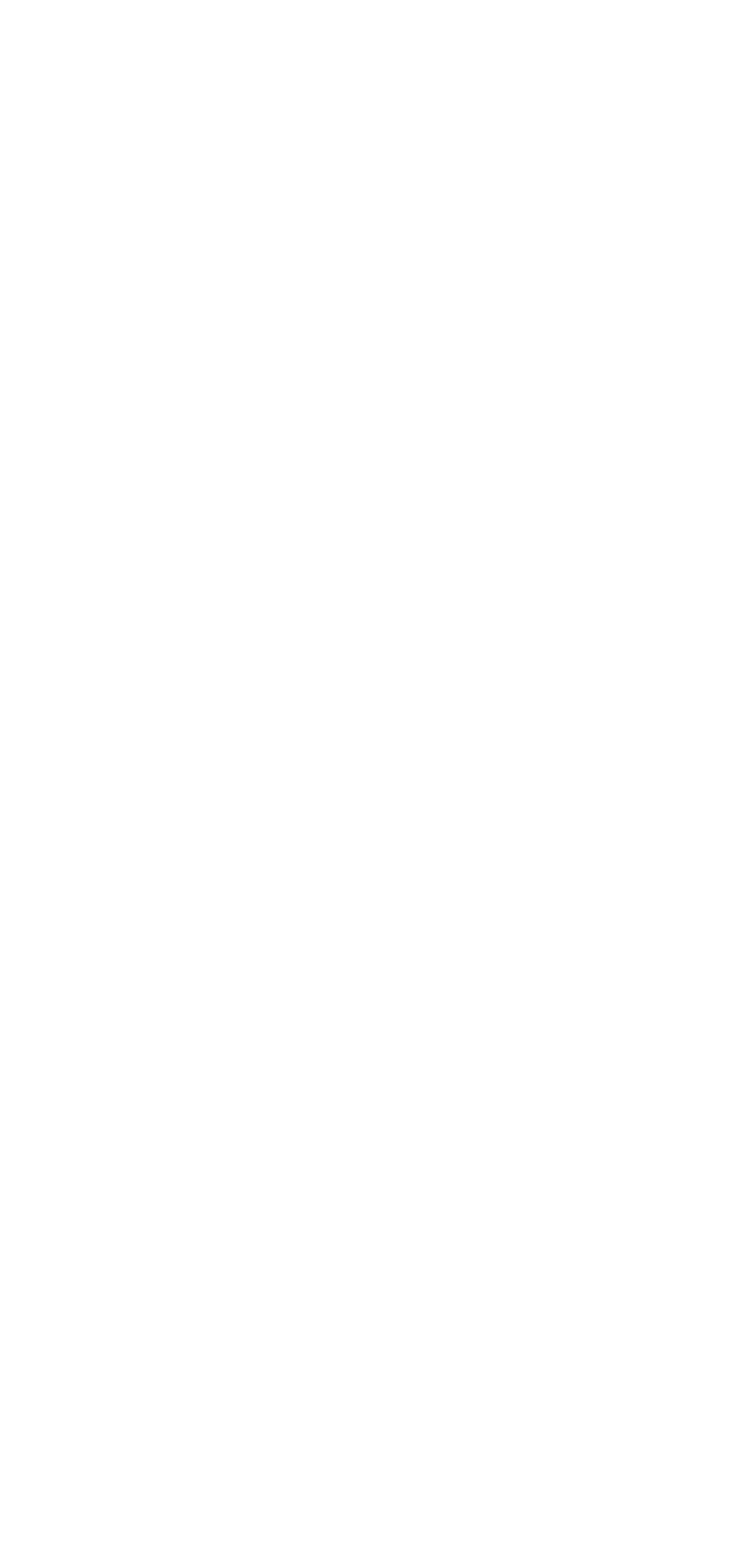Determine the bounding box of the UI component based on this description: "Contact Us". The bounding box coordinates should be four float values between 0 and 1, i.e., [left, top, right, bottom].

[0.077, 0.57, 0.282, 0.594]